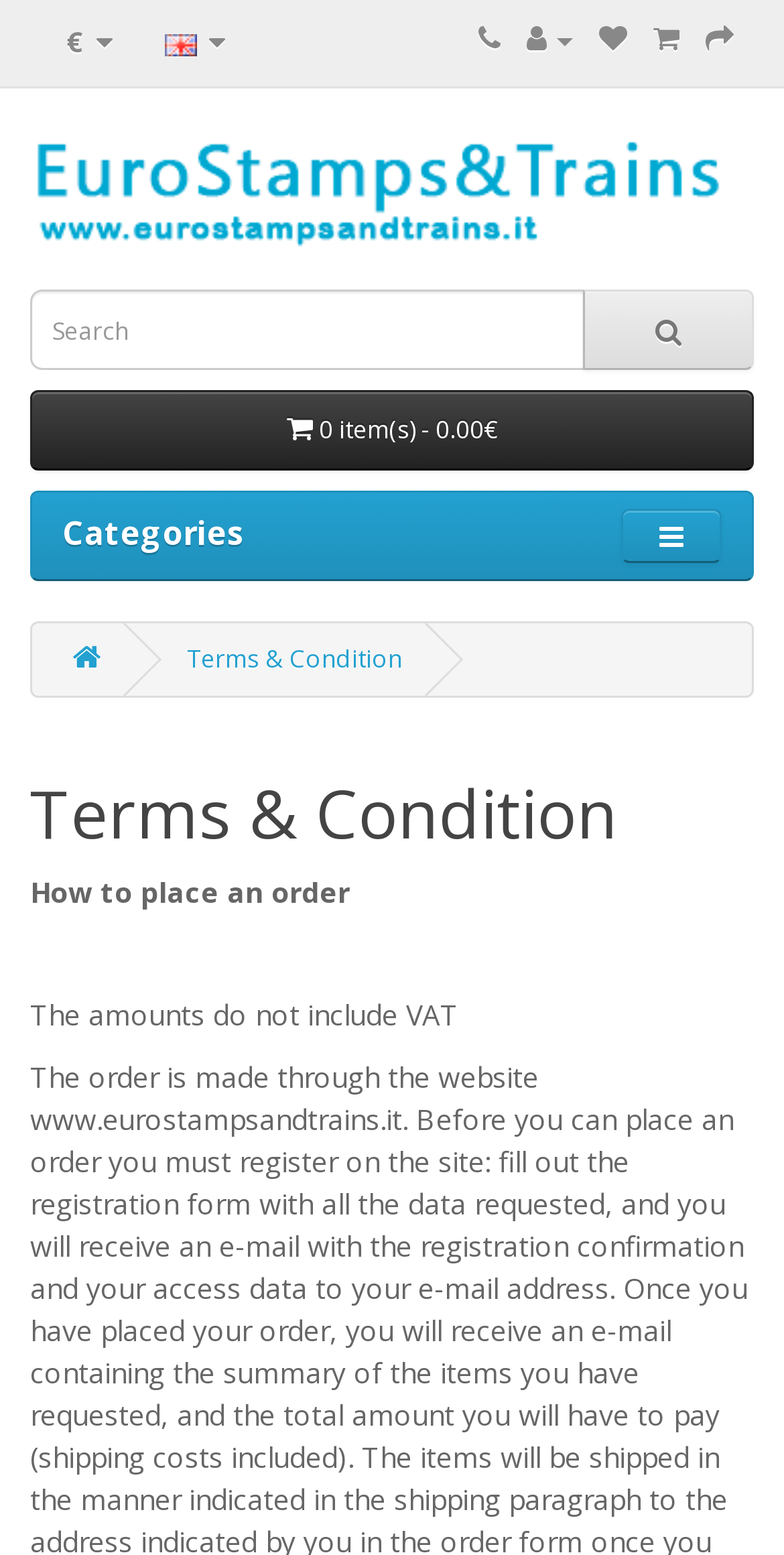Given the element description: "My Account", predict the bounding box coordinates of this UI element. The coordinates must be four float numbers between 0 and 1, given as [left, top, right, bottom].

[0.672, 0.014, 0.731, 0.036]